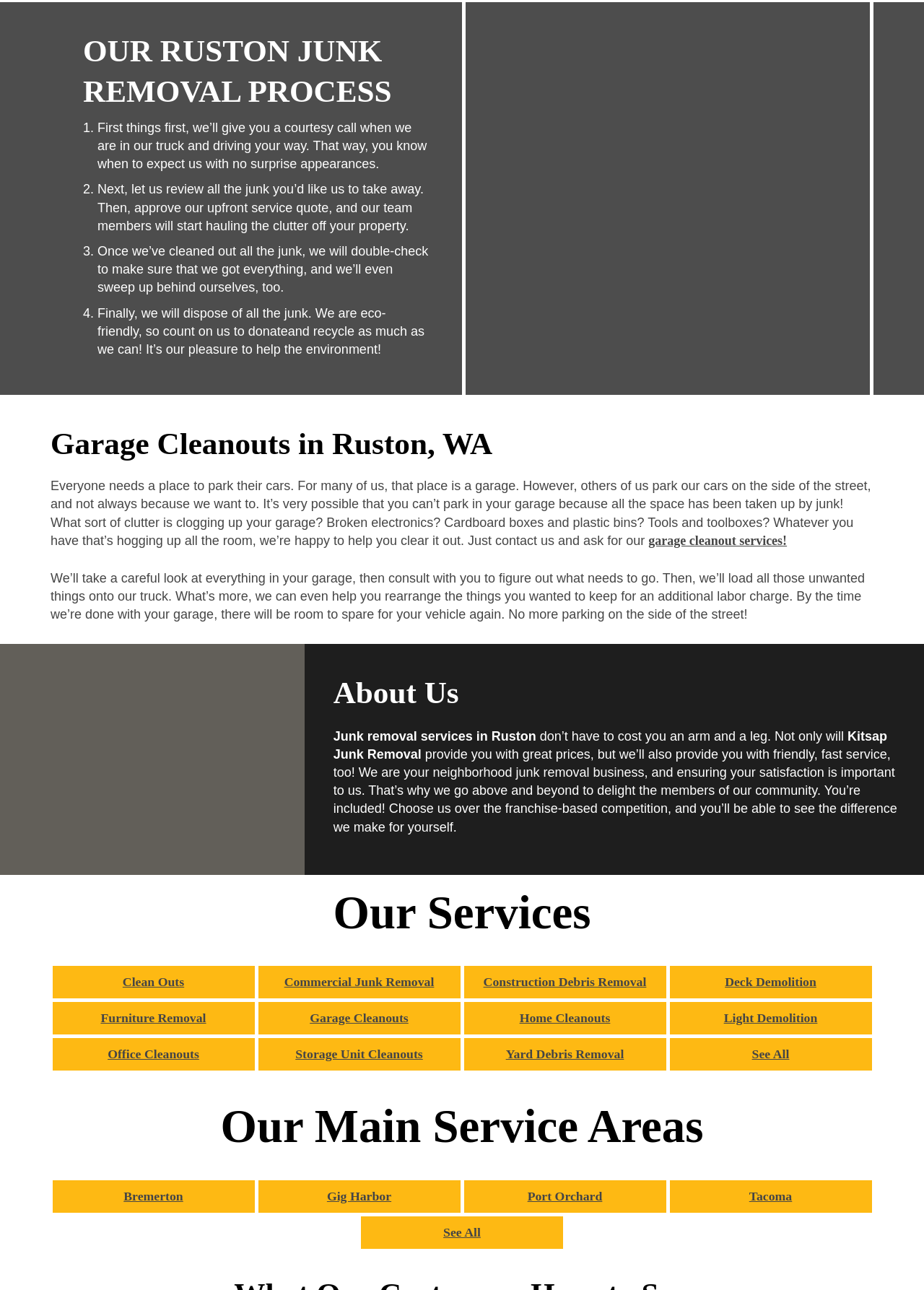What is the fourth step in the junk removal process?
Identify the answer in the screenshot and reply with a single word or phrase.

Dispose of junk